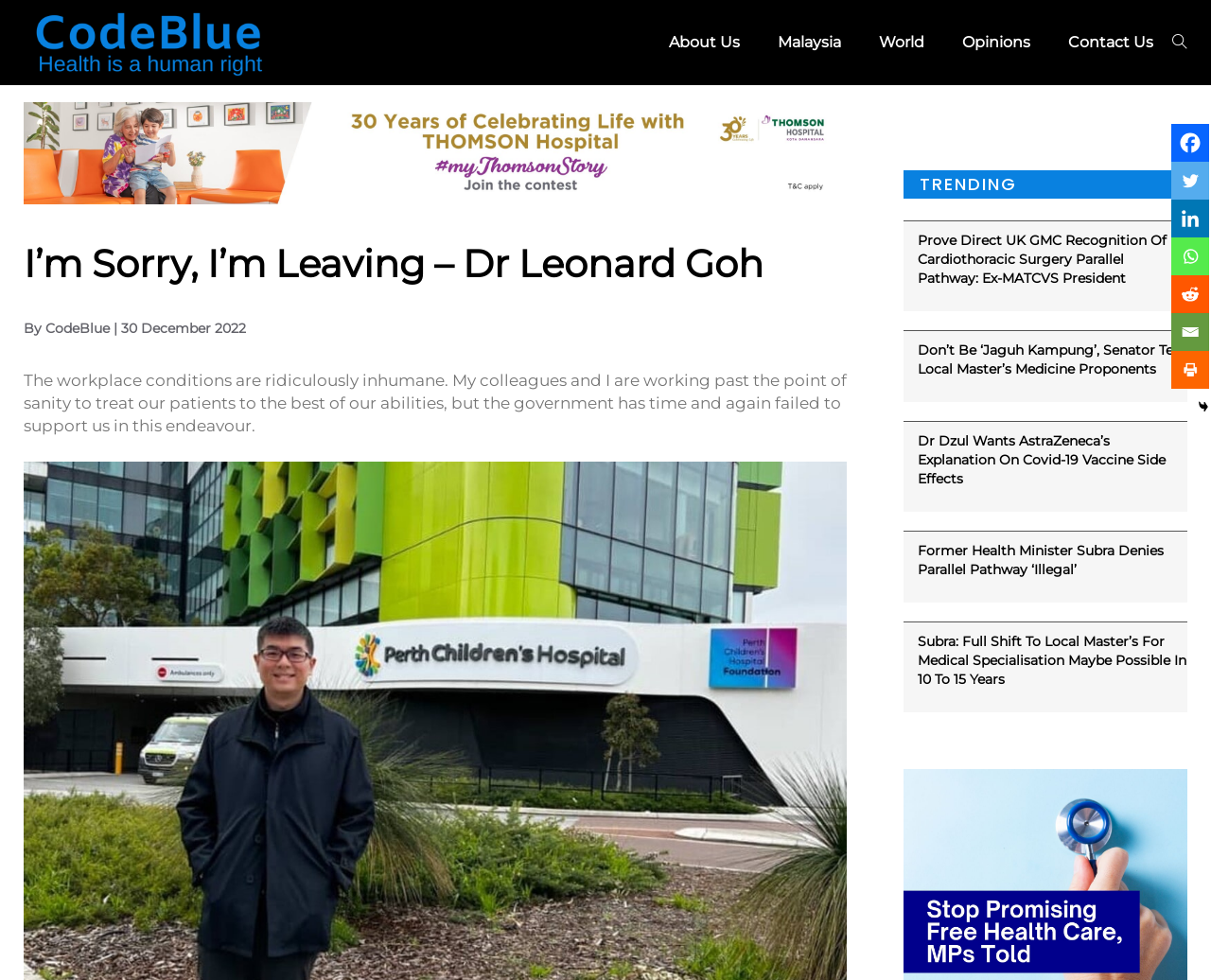What is the category of the trending articles?
Provide a detailed answer to the question using information from the image.

The trending articles section is located at the bottom of the webpage, and the titles of the articles suggest that they are related to health and medicine, such as 'Prove Direct UK GMC Recognition Of Cardiothoracic Surgery Parallel Pathway' and 'Don’t Be ‘Jaguh Kampung’, Senator Tells Local Master’s Medicine Proponents'.